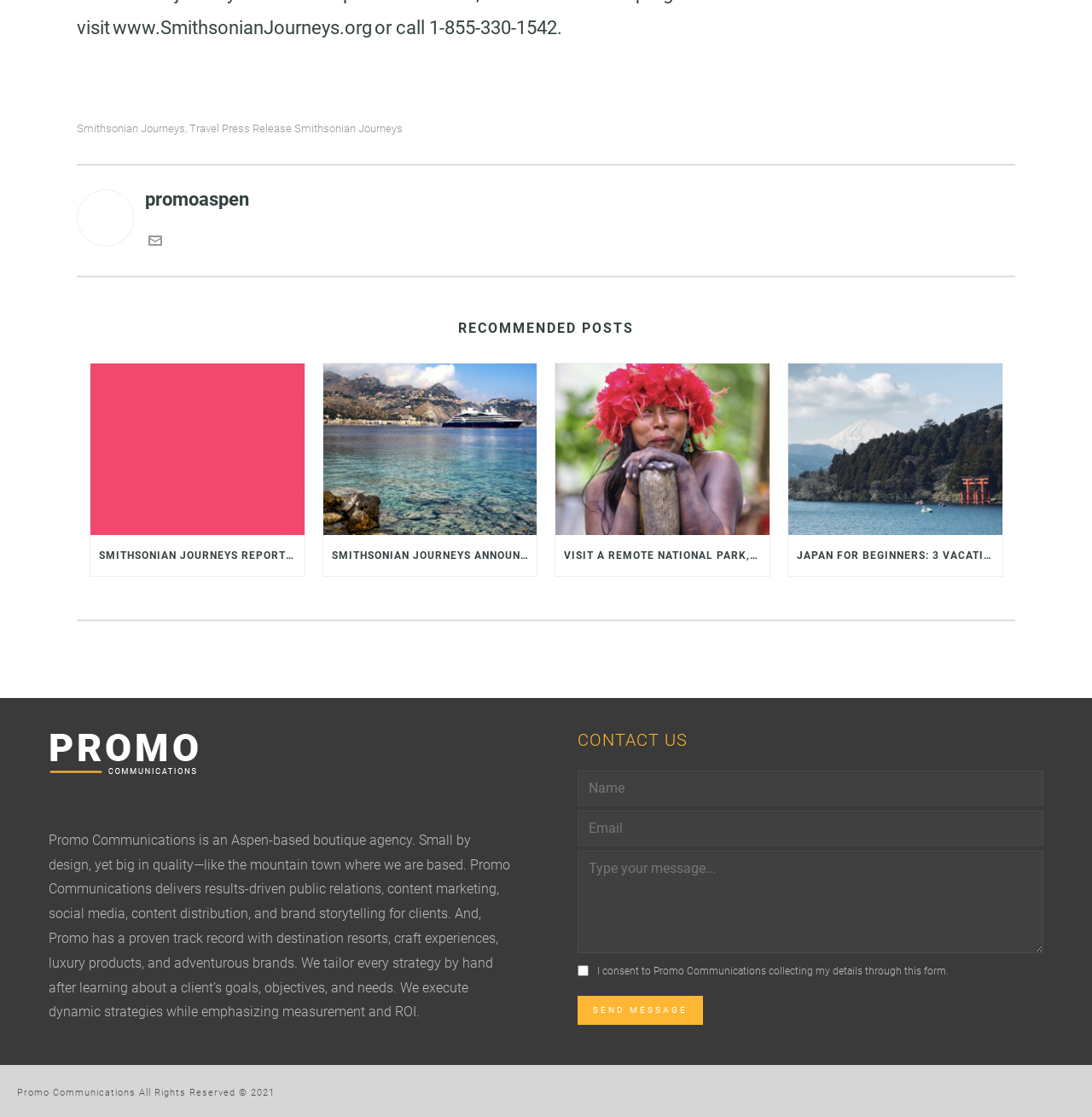Please provide the bounding box coordinates in the format (top-left x, top-left y, bottom-right x, bottom-right y). Remember, all values are floating point numbers between 0 and 1. What is the bounding box coordinate of the region described as: travel press release smithsonian journeys

[0.173, 0.11, 0.369, 0.12]